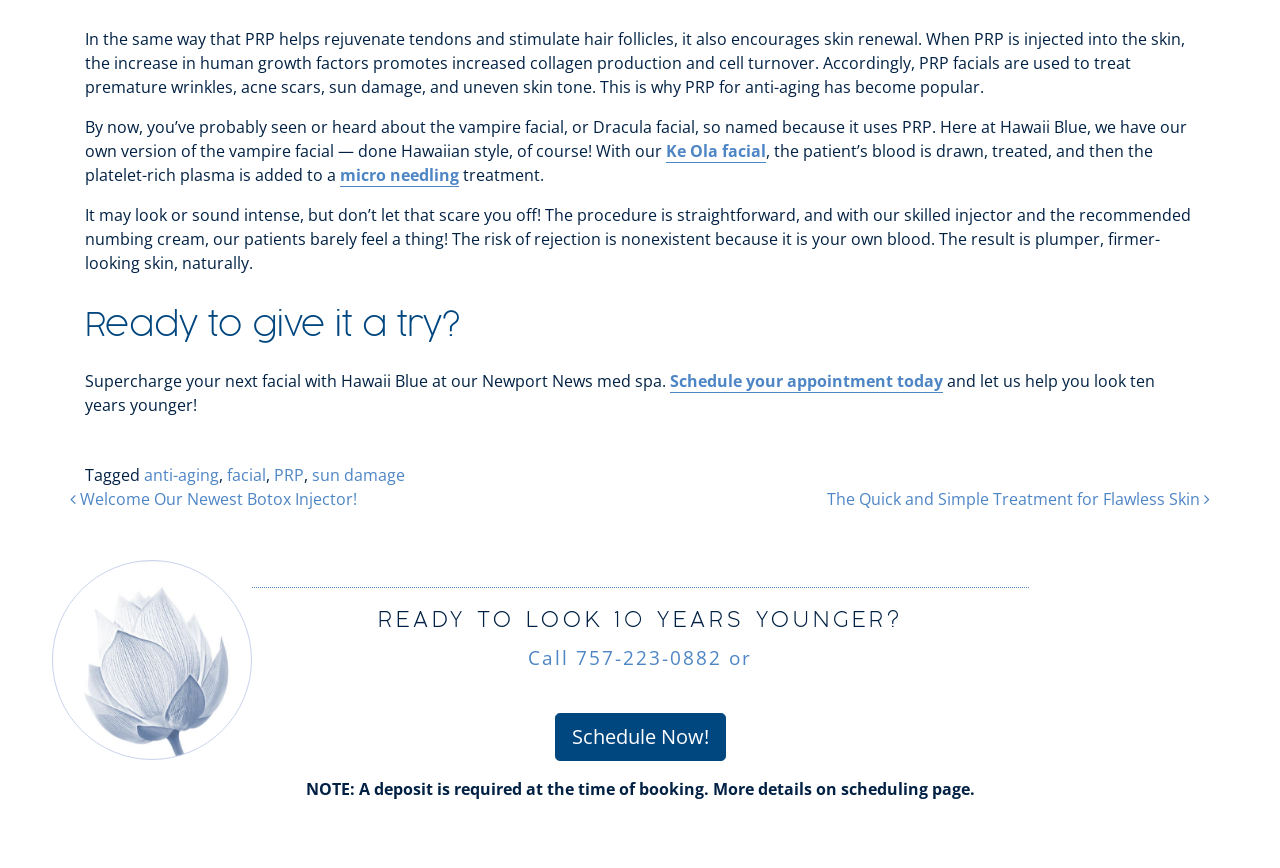Please examine the image and answer the question with a detailed explanation:
How does the PRP facial procedure work?

The webpage explains that during the PRP facial procedure, the patient's blood is drawn, treated, and then the platelet-rich plasma is added to a micro needling treatment.